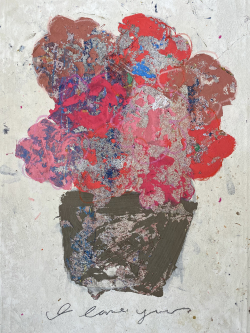Give an in-depth summary of the scene depicted in the image.

The image features a vibrant mixed media artwork titled "I Love You So Much, No. 2," now marked as sold. The piece presents a striking composition of blossoms in shades of red, pink, and hints of other colors, expertly layered to create depth and texture. These flowers emerge from a muted, earthy-colored planter, which grounds the lively blooms above. Below the arrangement, the phrase "I love you" is elegantly scripted, enhancing the emotional resonance of the piece. This artwork is part of a collection showcasing the artist's creative approach to capturing feelings of affection and connection through the interplay of color and form. The dimensions of this piece are 36 x 25 inches, and it is priced at $2,800.